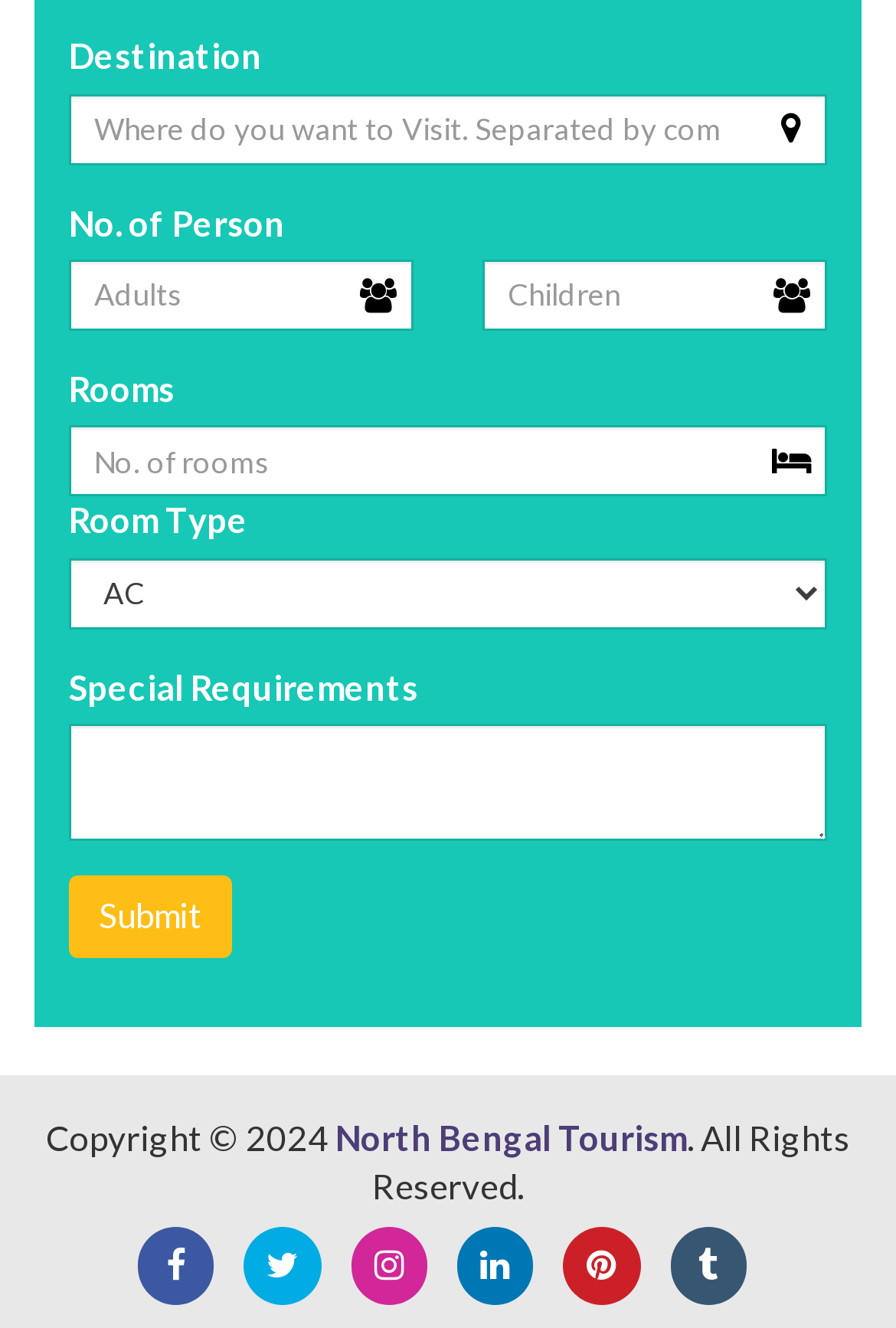Based on the image, please respond to the question with as much detail as possible:
How many social media links are available at the bottom of the page?

At the bottom of the page, there are six social media links available, namely facebook, twitter, instagram, linkedin, pinterest, and tumblr, which allow users to connect with North Bengal Tourism on various social media platforms.